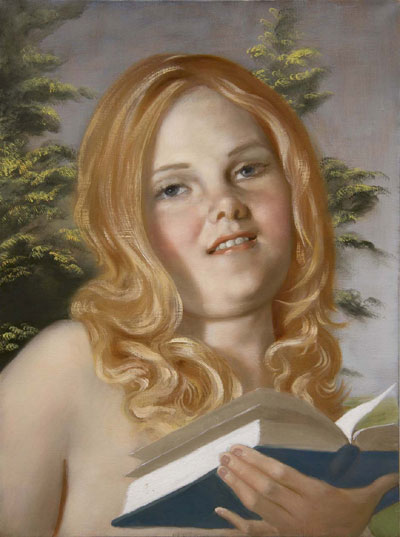Give a short answer to this question using one word or a phrase:
What is the medium used in the artwork?

Oil on canvas